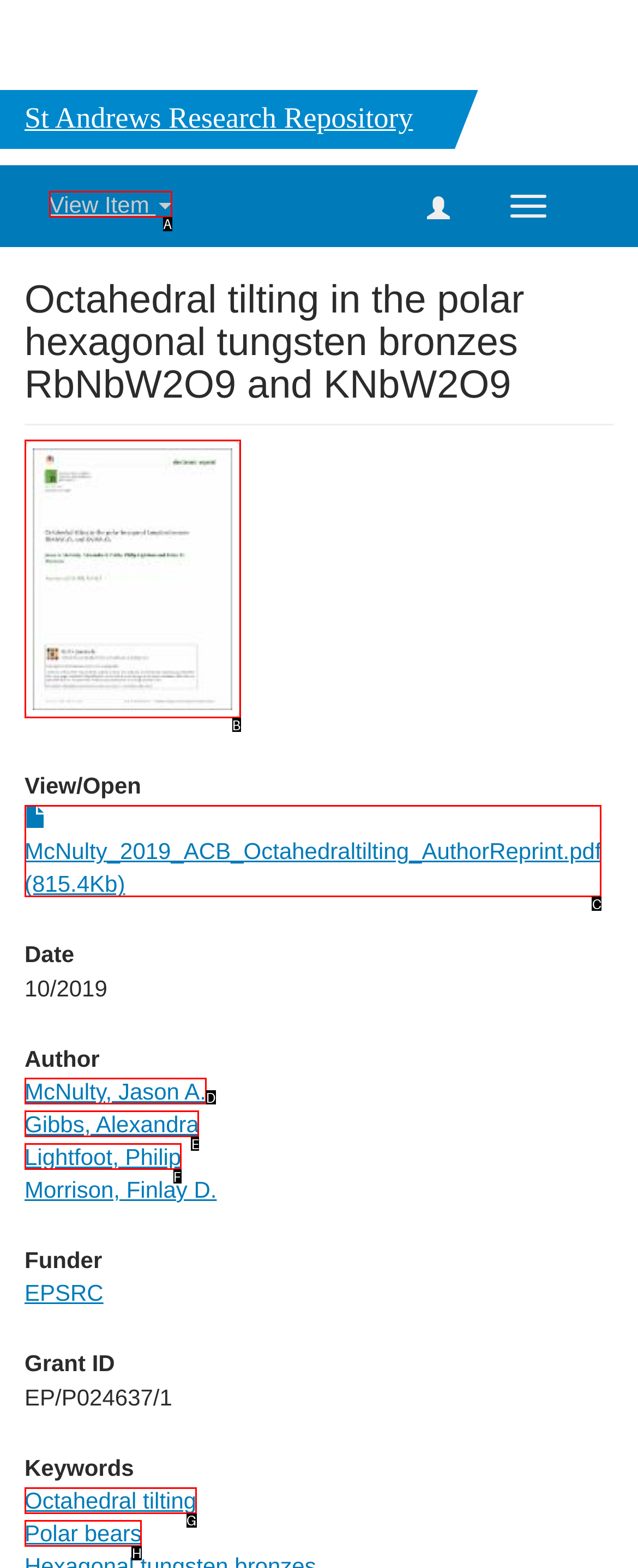Tell me which option best matches this description: alt="Thumbnail"
Answer with the letter of the matching option directly from the given choices.

B